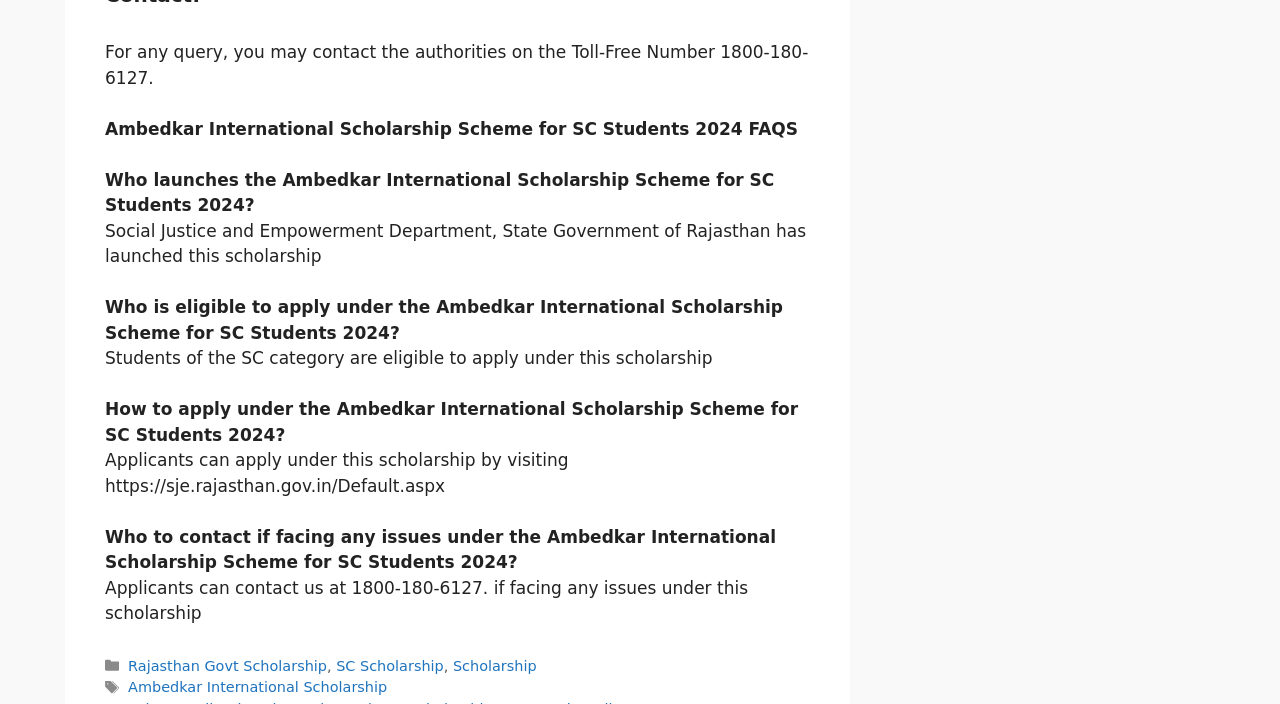Who launched the Ambedkar International Scholarship Scheme?
Give a detailed response to the question by analyzing the screenshot.

The answer can be found in the sentence 'Social Justice and Empowerment Department, State Government of Rajasthan has launched this scholarship'. This sentence is a response to the question 'Who launches the' and provides the necessary information.